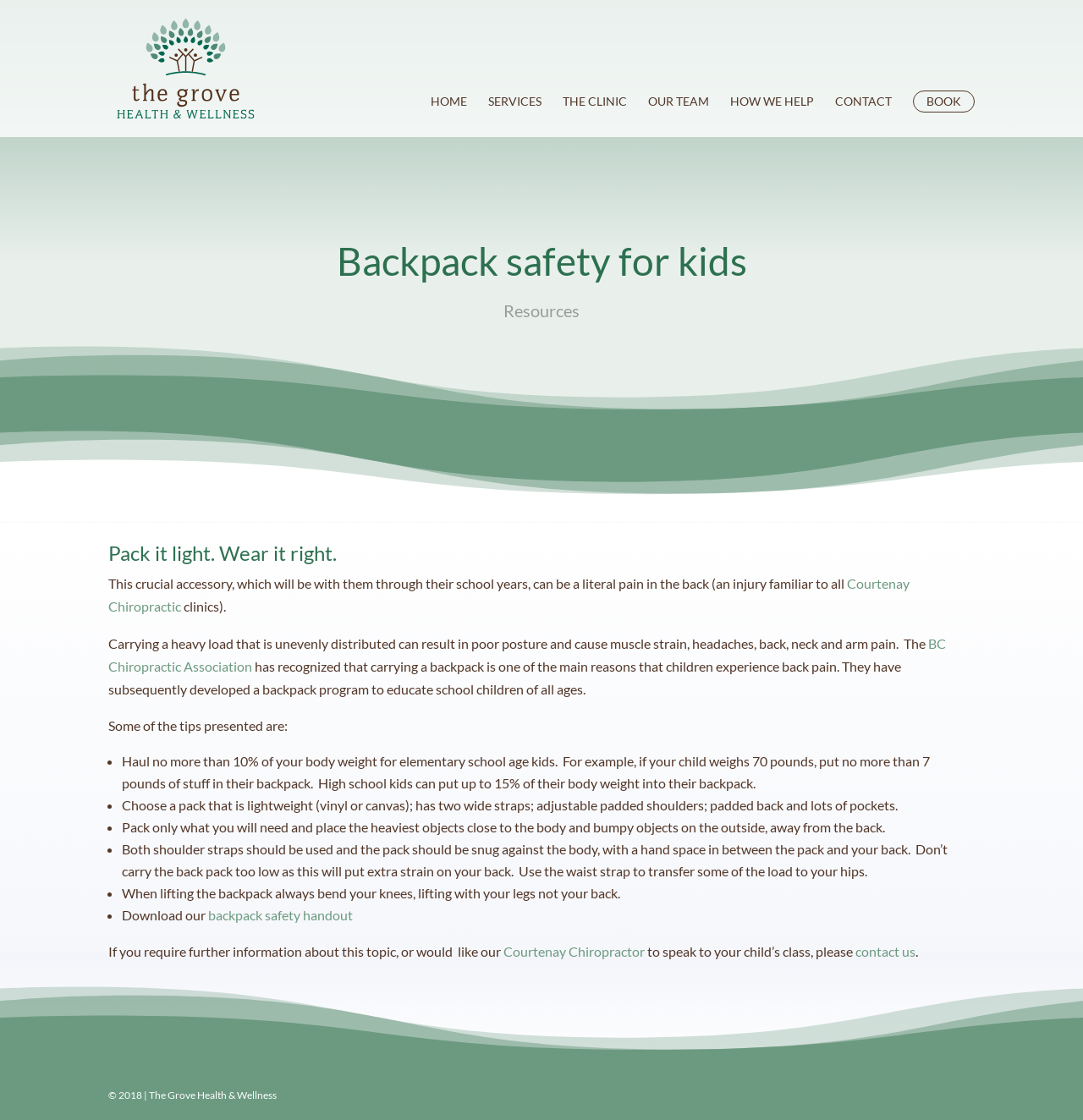Provide the bounding box coordinates of the HTML element this sentence describes: "Contact". The bounding box coordinates consist of four float numbers between 0 and 1, i.e., [left, top, right, bottom].

[0.771, 0.066, 0.823, 0.1]